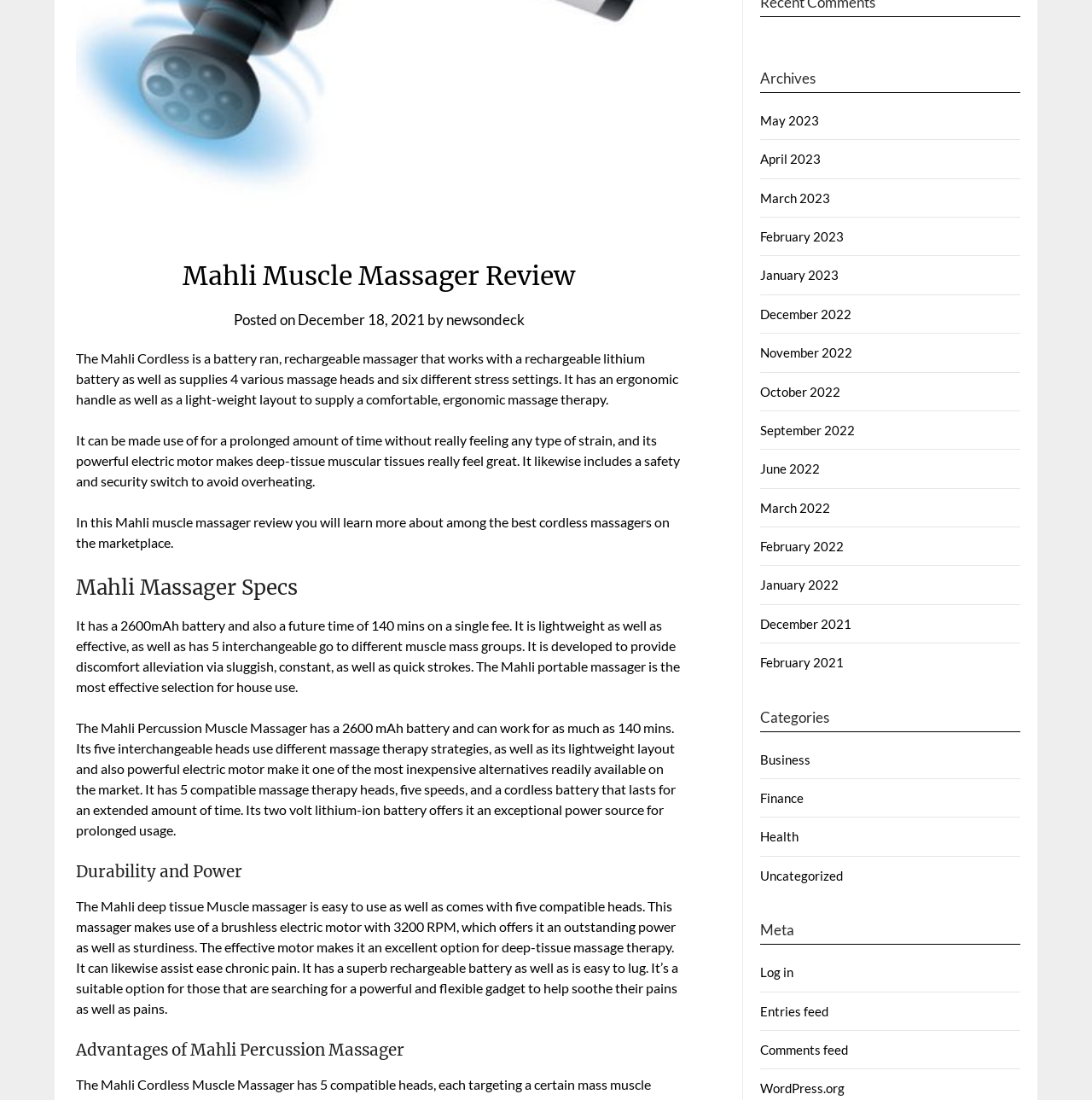Based on the provided description, "December 18, 2021", find the bounding box of the corresponding UI element in the screenshot.

[0.272, 0.282, 0.389, 0.298]